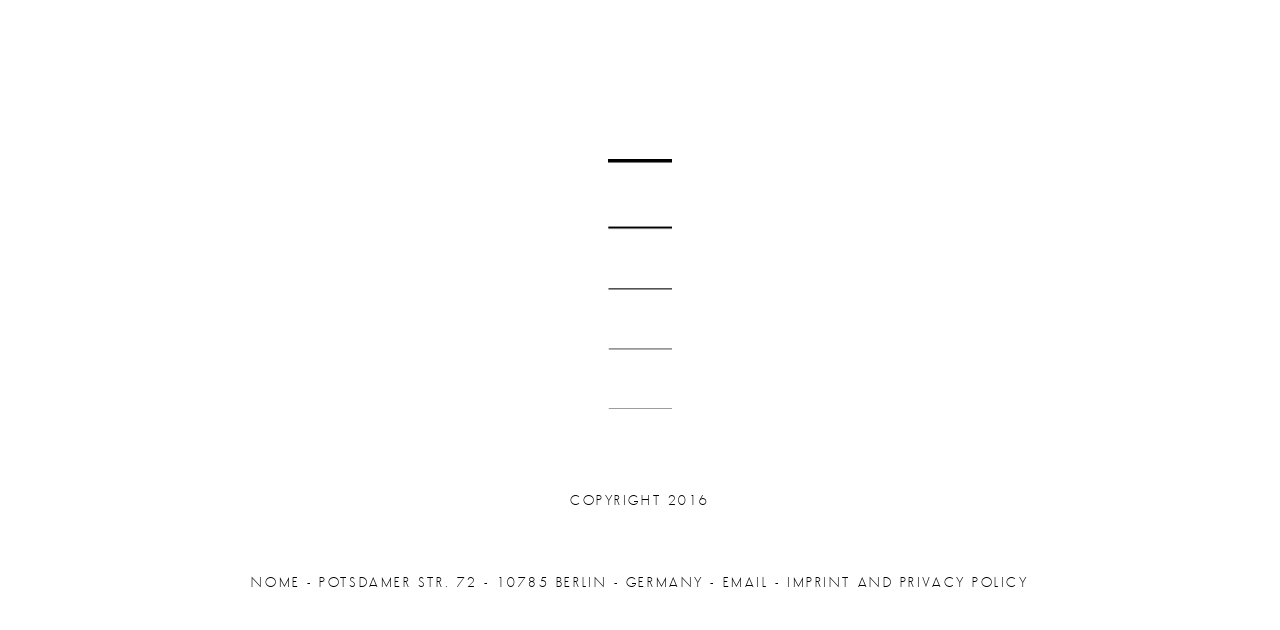Identify the bounding box coordinates for the UI element described as: "imprint and privacy policy".

[0.615, 0.91, 0.804, 0.939]